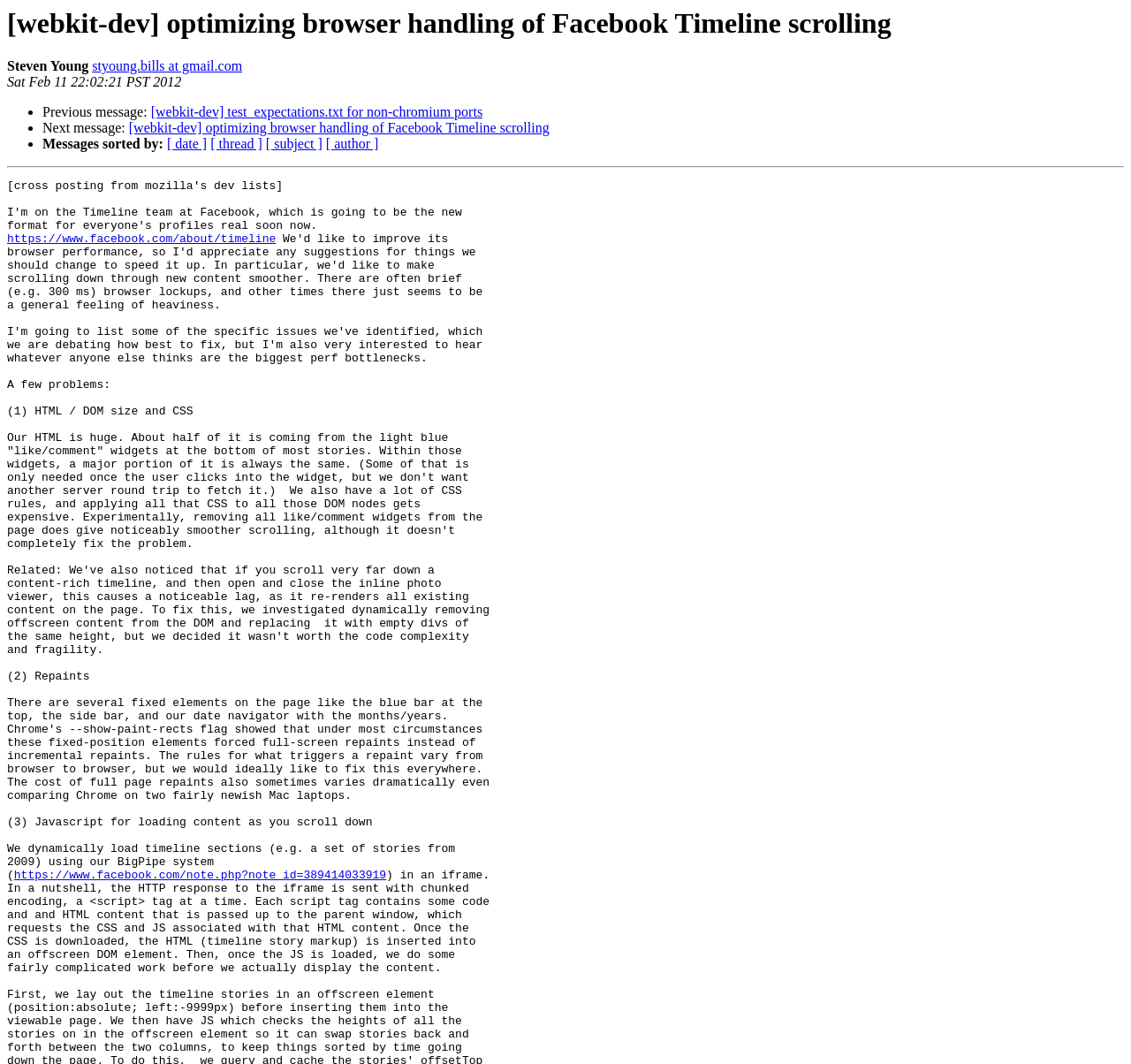Please indicate the bounding box coordinates of the element's region to be clicked to achieve the instruction: "Click the link to view previous message". Provide the coordinates as four float numbers between 0 and 1, i.e., [left, top, right, bottom].

[0.133, 0.098, 0.427, 0.112]